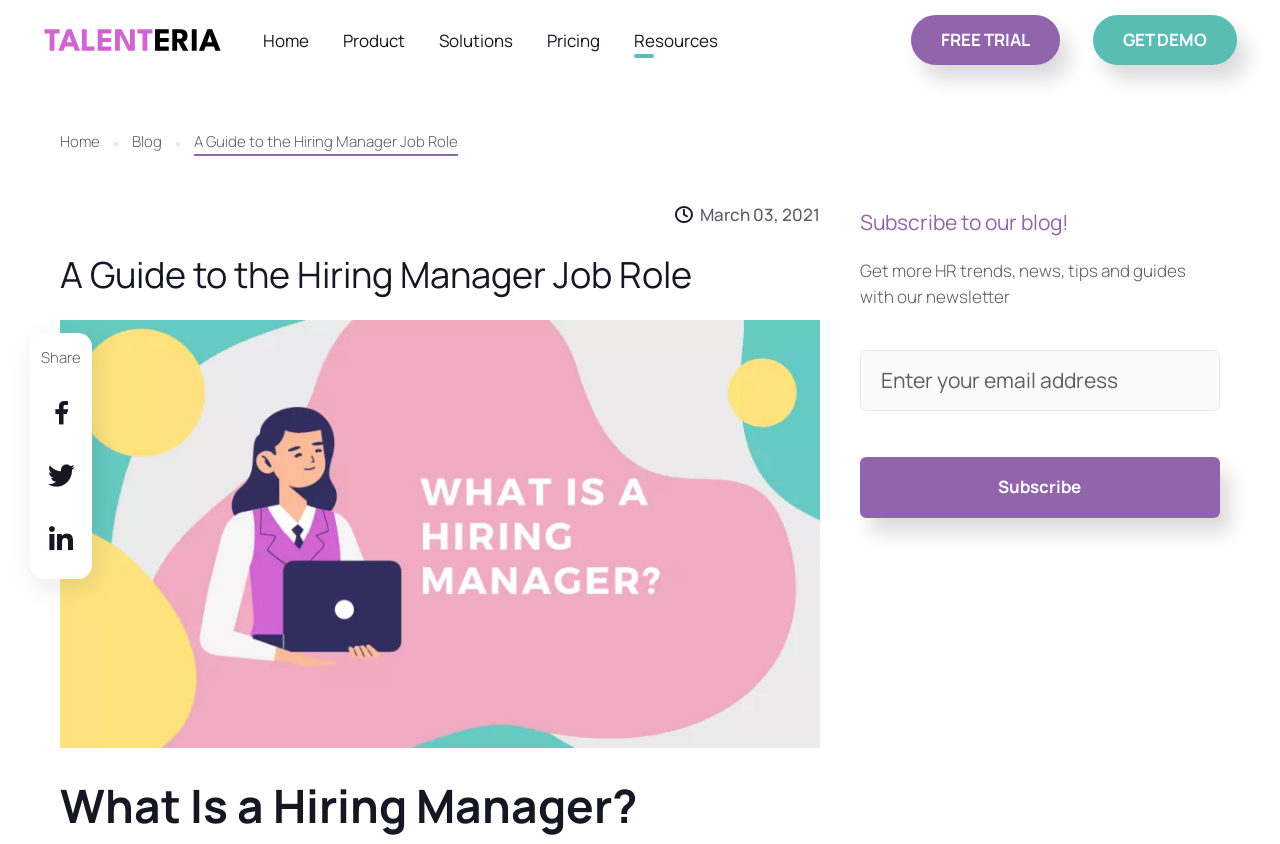Pinpoint the bounding box coordinates of the element to be clicked to execute the instruction: "Click on the 'Home' link".

[0.205, 0.037, 0.241, 0.057]